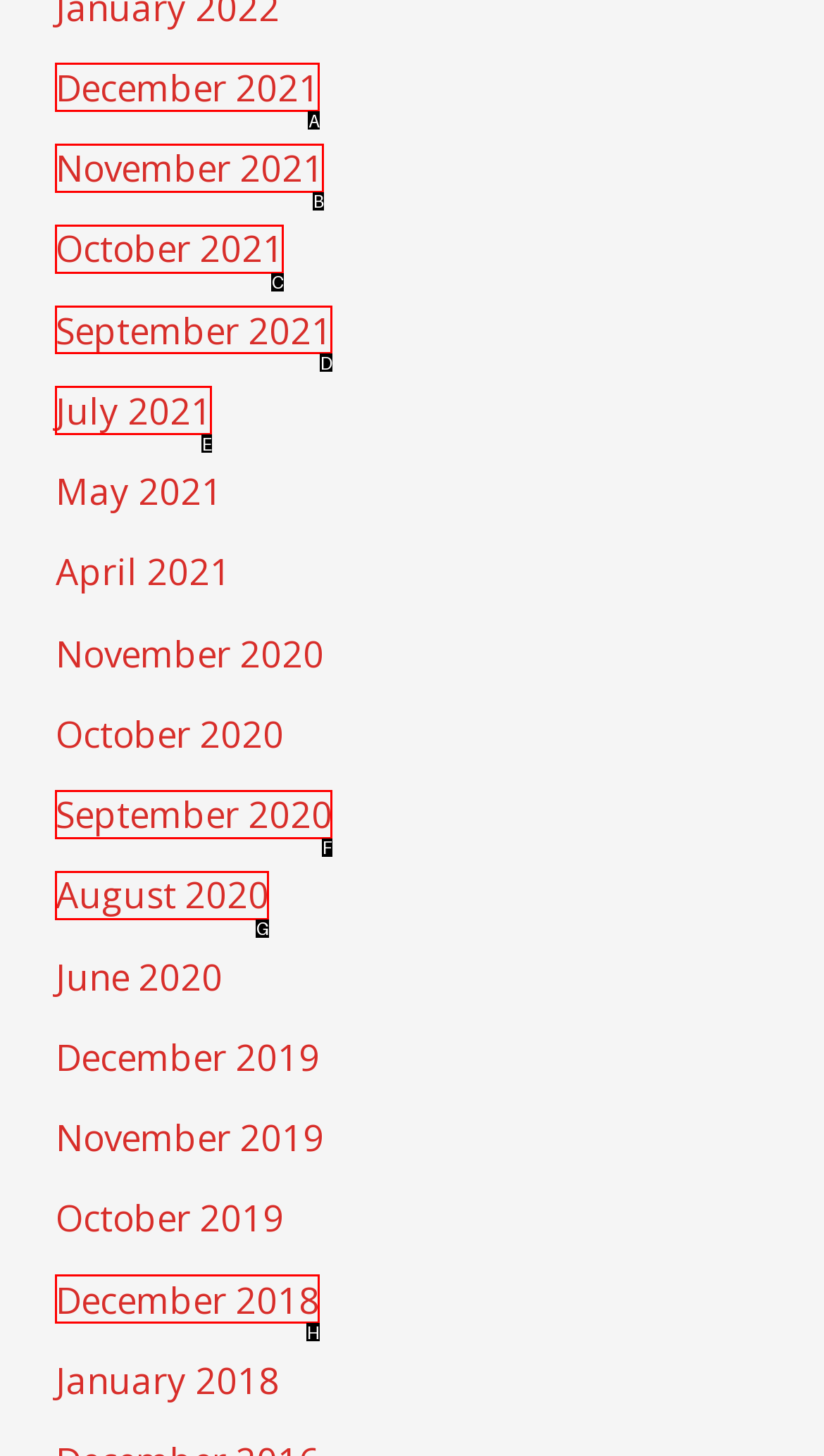Which lettered option should be clicked to achieve the task: Check September 2021 updates? Choose from the given choices.

D